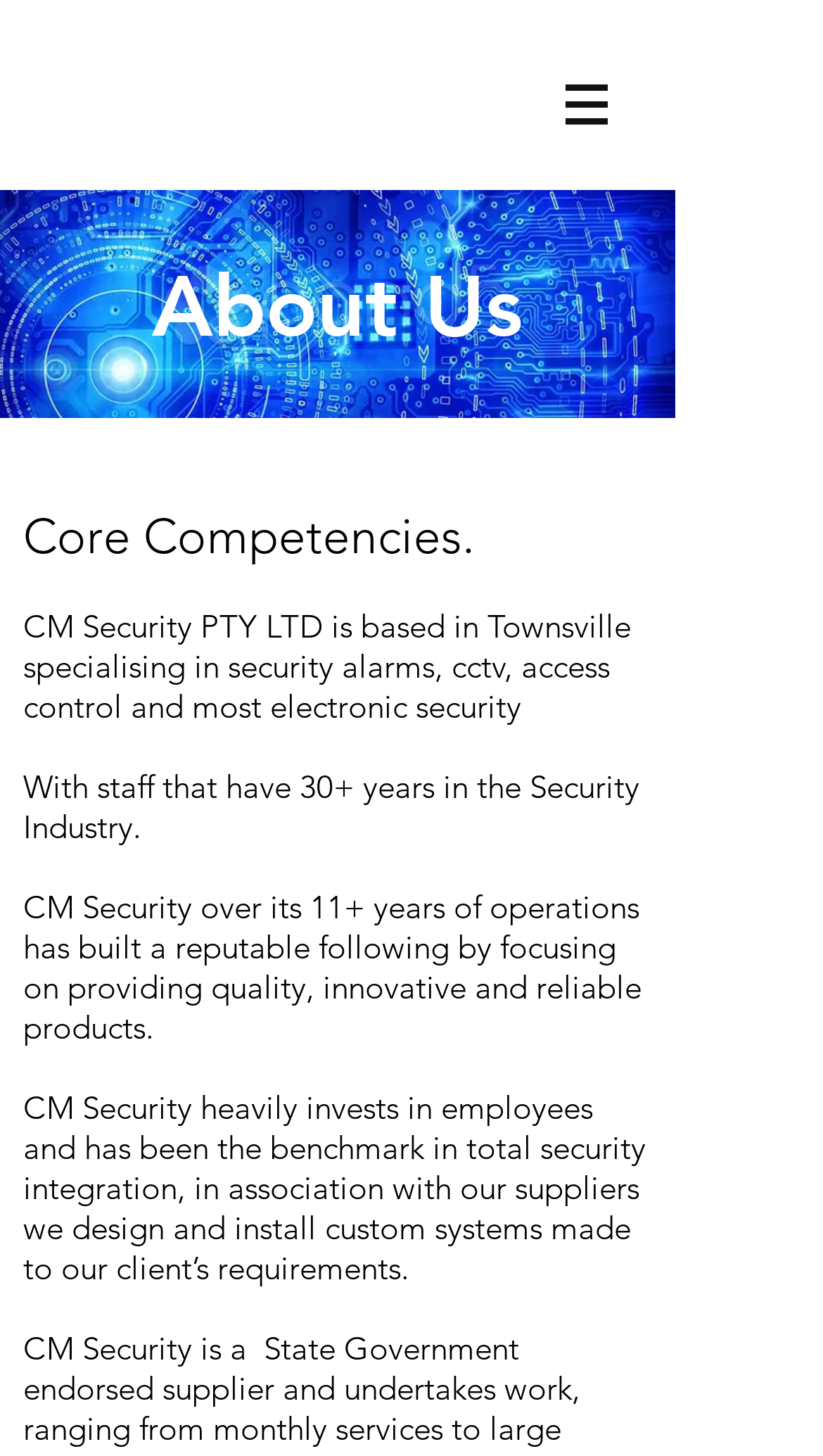Explain the webpage in detail, including its primary components.

The webpage is about CM Security, a company specializing in security alarms, CCTV, access control, and electronic security. At the top, there is a navigation menu labeled "Site" with a button that has a popup menu, accompanied by a small image. Below the navigation menu, a prominent heading "About Us" is displayed.

The main content of the page is divided into four paragraphs of text. The first paragraph is titled "Core Competencies." The following paragraphs describe the company's background, expertise, and focus on providing quality products and services. The text is arranged in a single column, with each paragraph positioned below the previous one.

There are no images on the page except for the small image associated with the navigation menu button. The overall layout is simple, with a clear hierarchy of elements and ample whitespace between them.